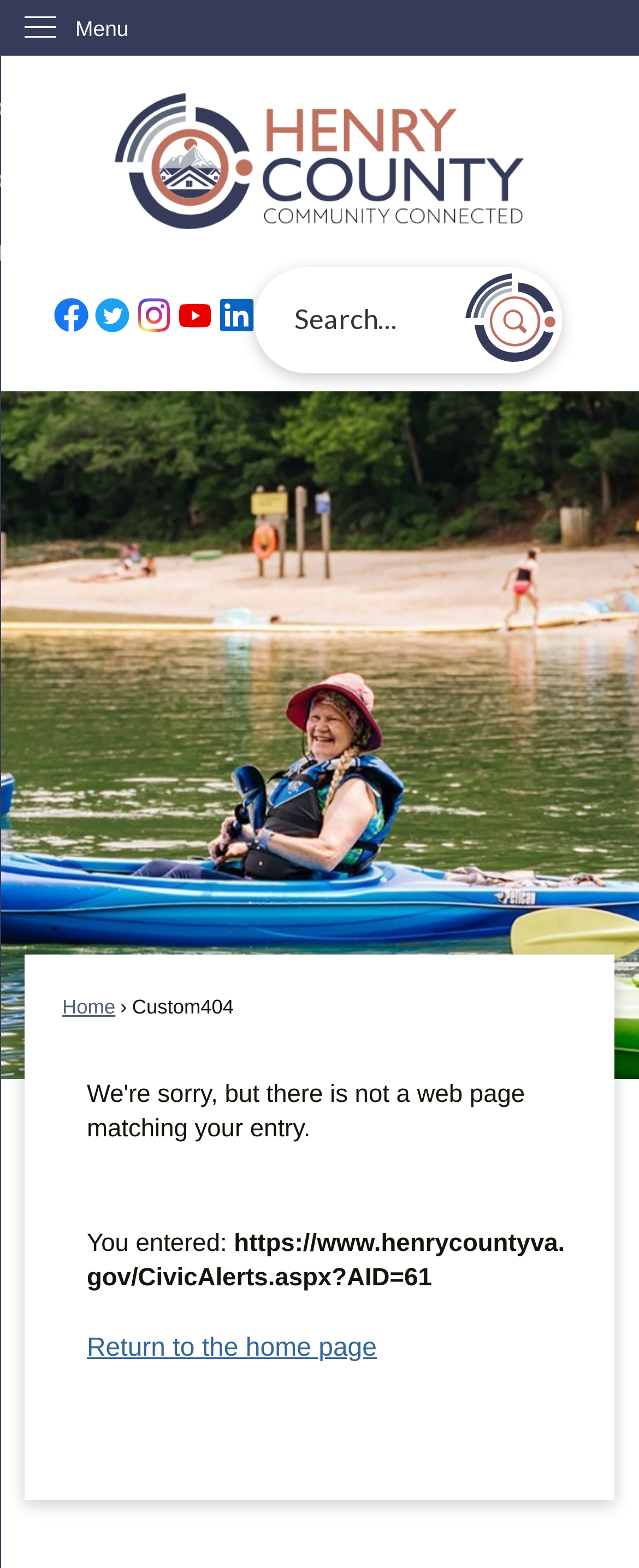Summarize the contents and layout of the webpage in detail.

This webpage is a custom 404 error page for Henry County, VA, with a CivicEngage theme. At the top left, there is a "Skip to Main Content" link. Next to it, a vertical menu with a "Menu" label is located. Below the menu, a "Home Page" link with a corresponding image is positioned.

On the top right, a row of social media links is displayed, including Facebook, Twitter, Instagram, YouTube, and Linkedin, each with its respective graphic. 

A search region is located below the social media links, consisting of a search textbox and a search button with a search icon. 

The main content area is divided into two sections. The top section contains a "Home" link and a "Custom404" label. Below it, a table is used for layout purposes, displaying a message indicating that the item is no longer available. The message is divided into three rows, explaining that the webpage matching the entered URL is not found, displaying the entered URL, and providing a link to return to the home page.